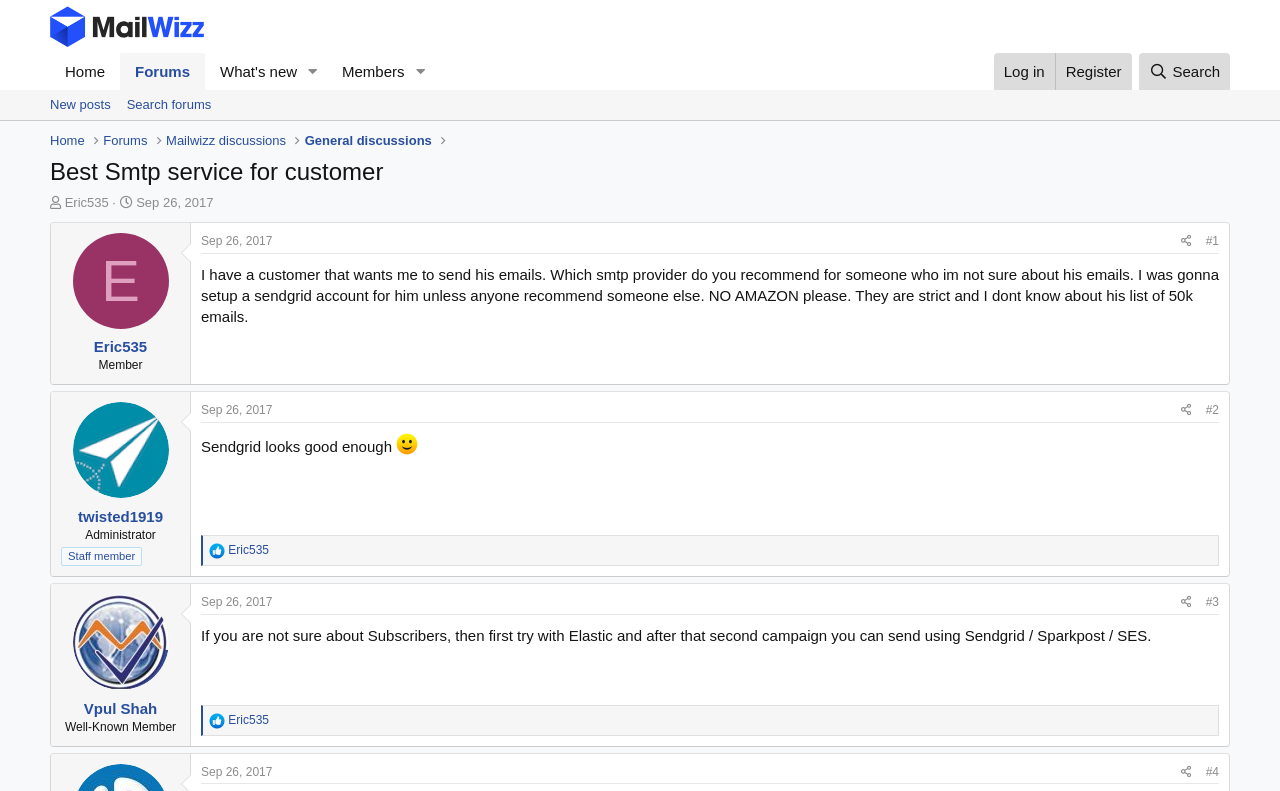Please determine the bounding box coordinates, formatted as (top-left x, top-left y, bottom-right x, bottom-right y), with all values as floating point numbers between 0 and 1. Identify the bounding box of the region described as: parent_node: What's new aria-label="Toggle expanded"

[0.234, 0.066, 0.255, 0.113]